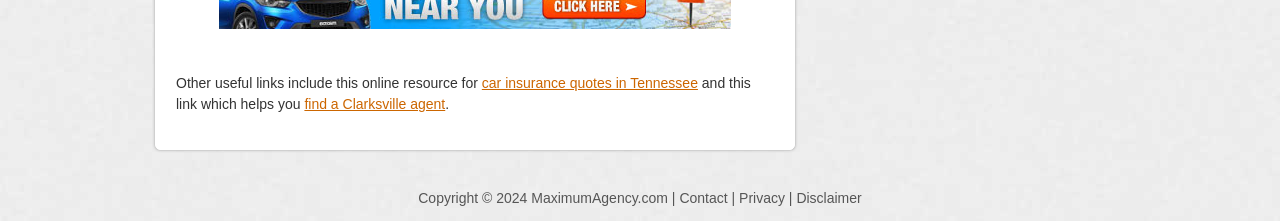How many links are there in the footer section?
Refer to the image and answer the question using a single word or phrase.

3